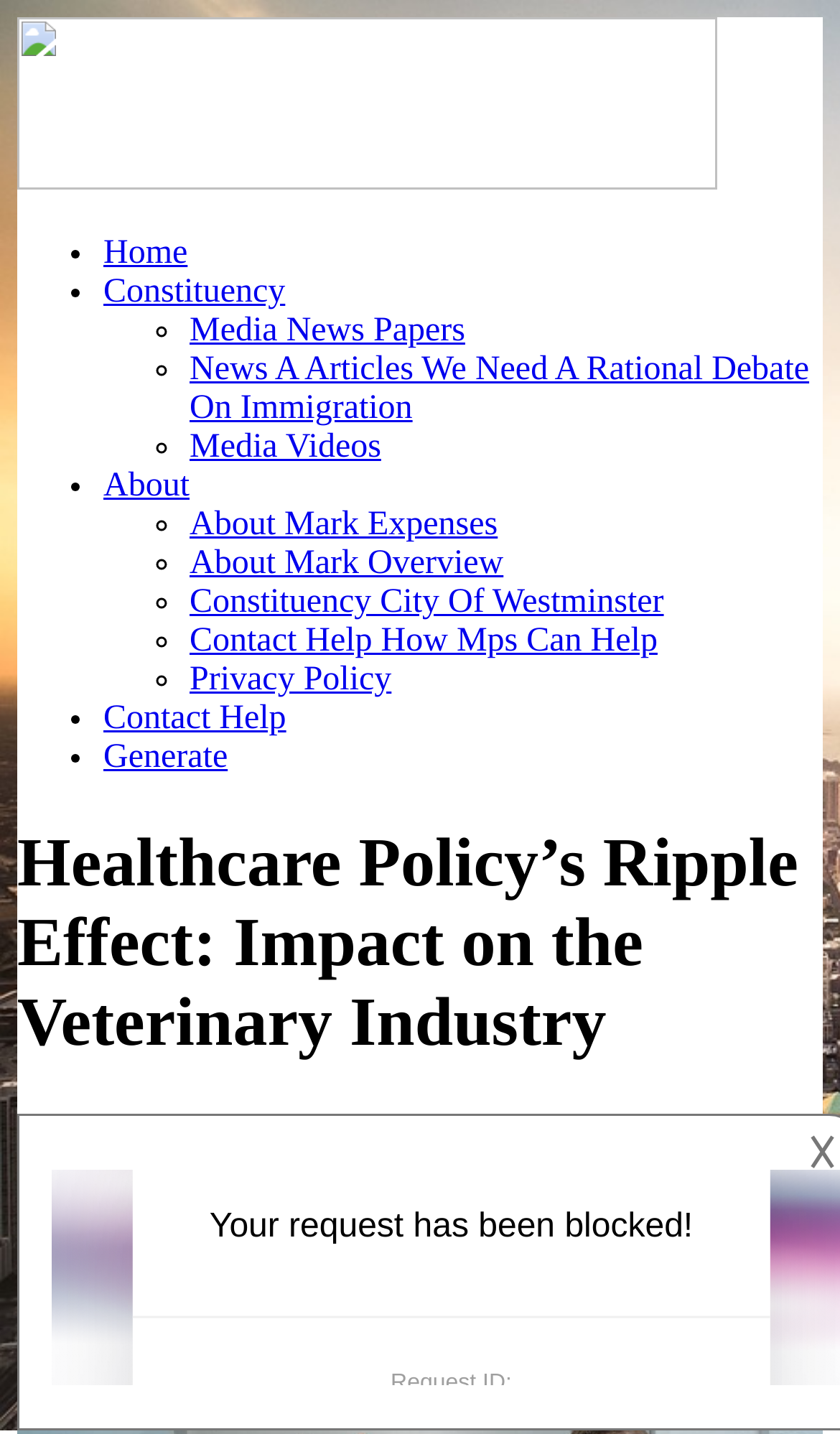How many links are there in the 'Media' section?
Based on the visual, give a brief answer using one word or a short phrase.

3